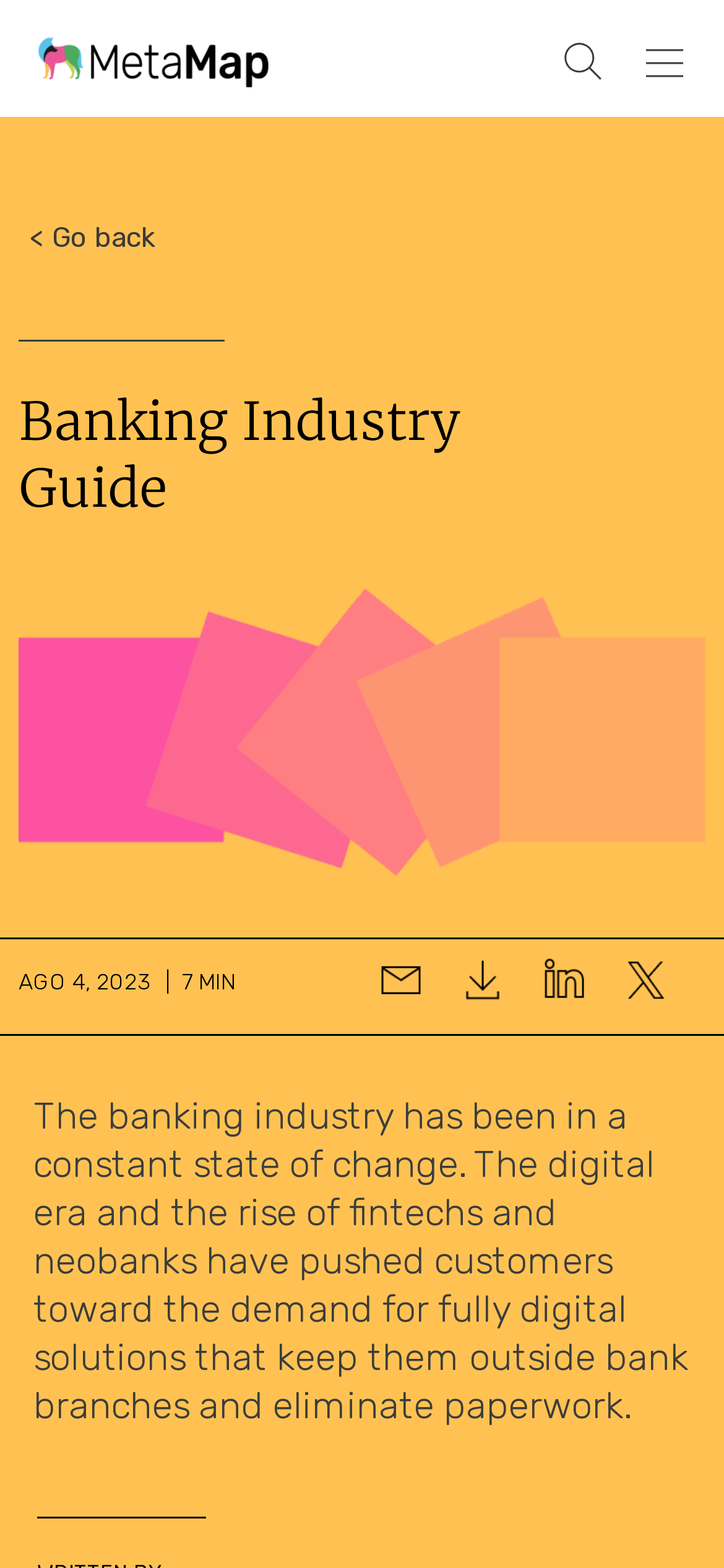Based on the description "alt="MetaMap Logo"", find the bounding box of the specified UI element.

[0.051, 0.024, 0.372, 0.056]